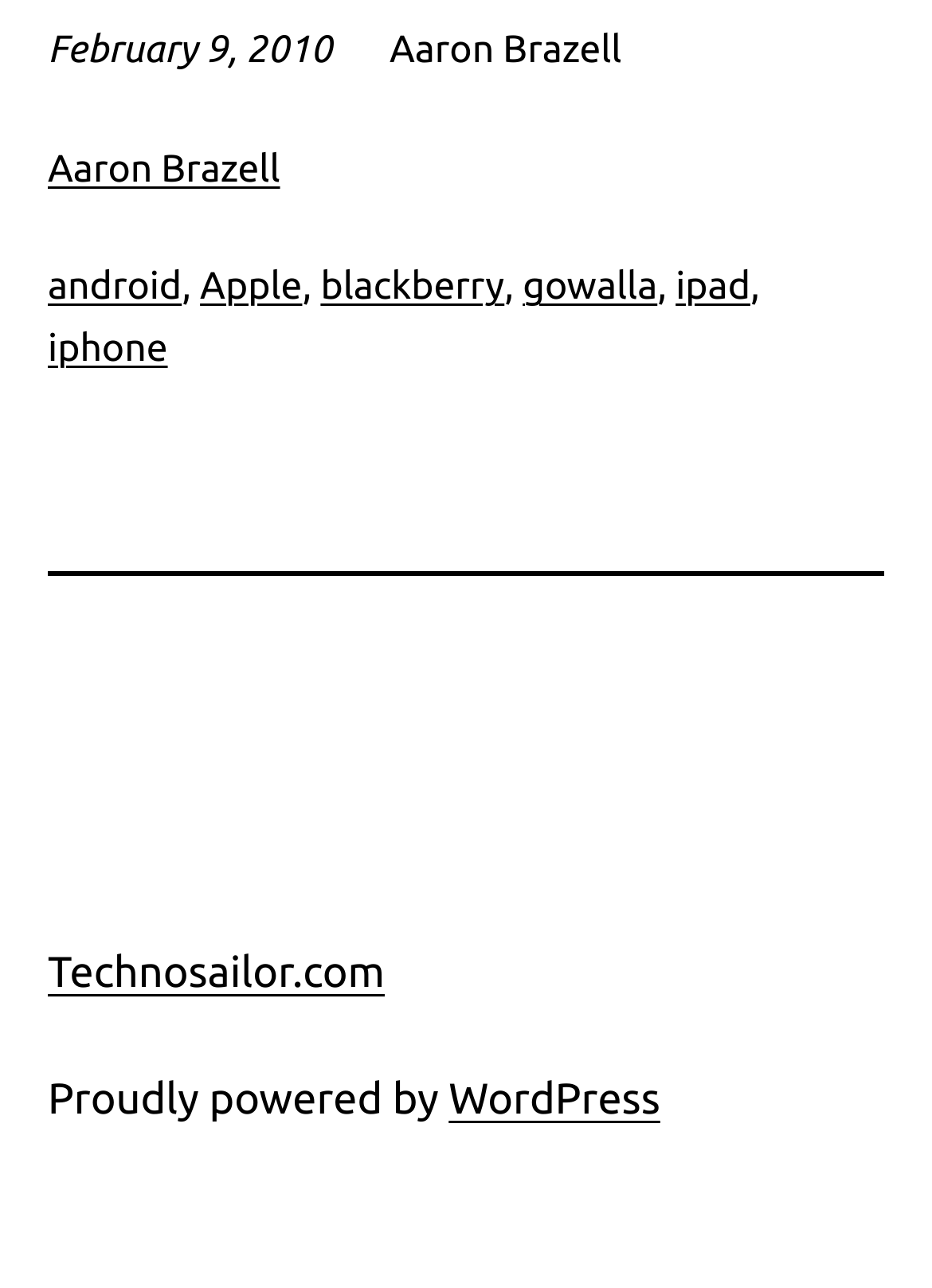How many separators are there on the webpage?
Using the image, provide a concise answer in one word or a short phrase.

1